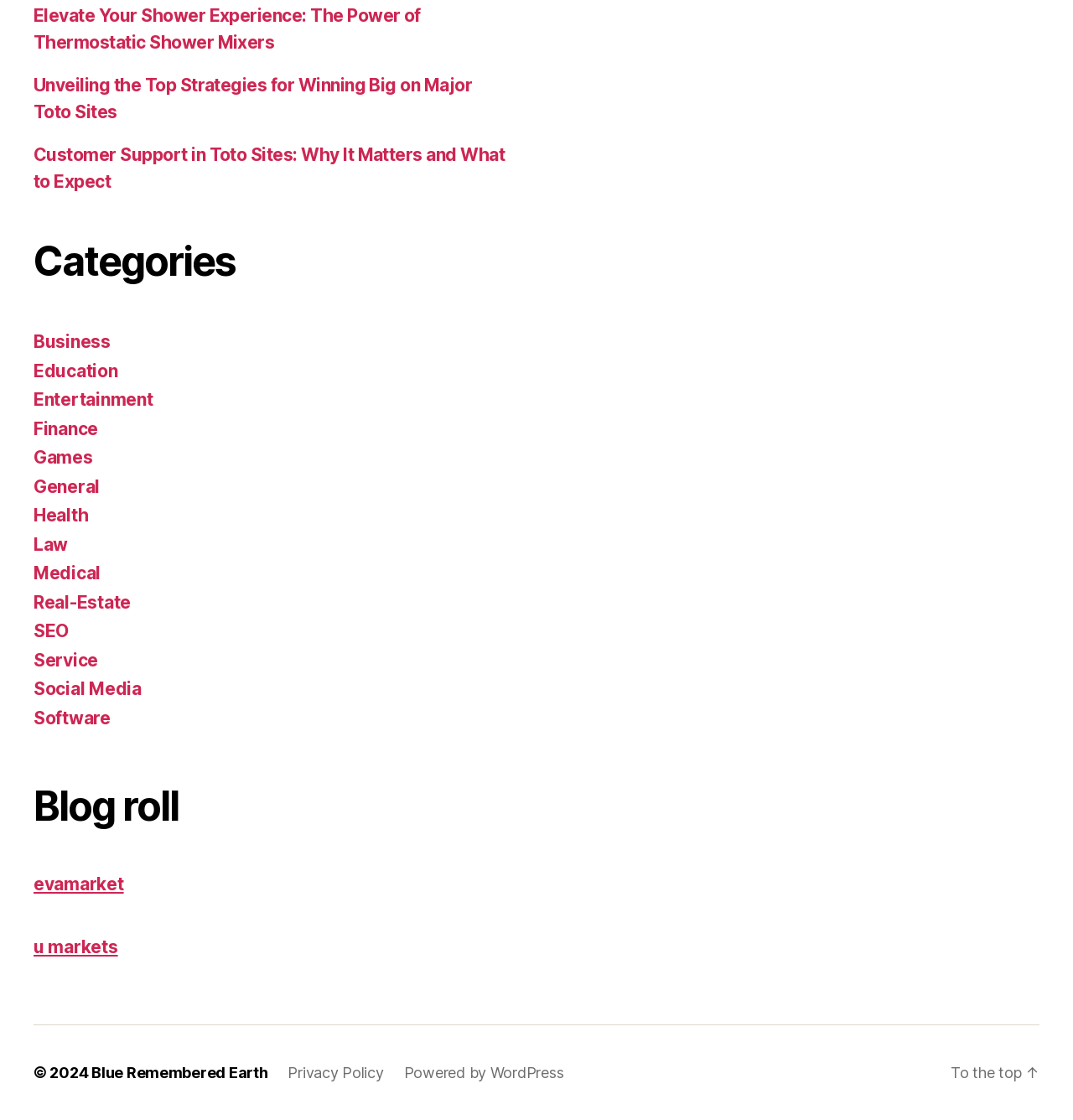How many links are under the 'Categories' heading?
Using the screenshot, give a one-word or short phrase answer.

15